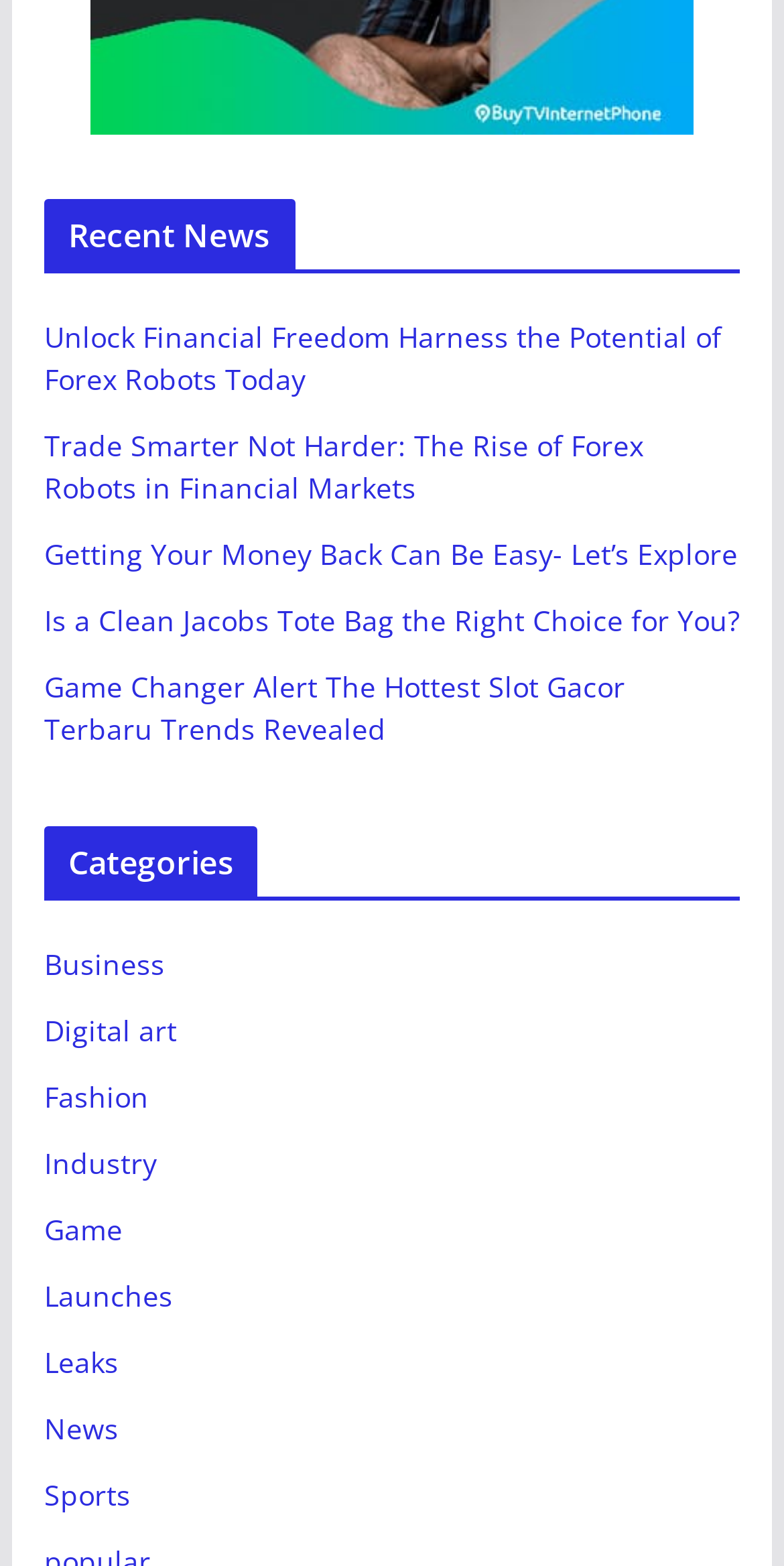Determine the bounding box coordinates of the clickable element to complete this instruction: "Read recent news". Provide the coordinates in the format of four float numbers between 0 and 1, [left, top, right, bottom].

[0.056, 0.127, 0.944, 0.175]